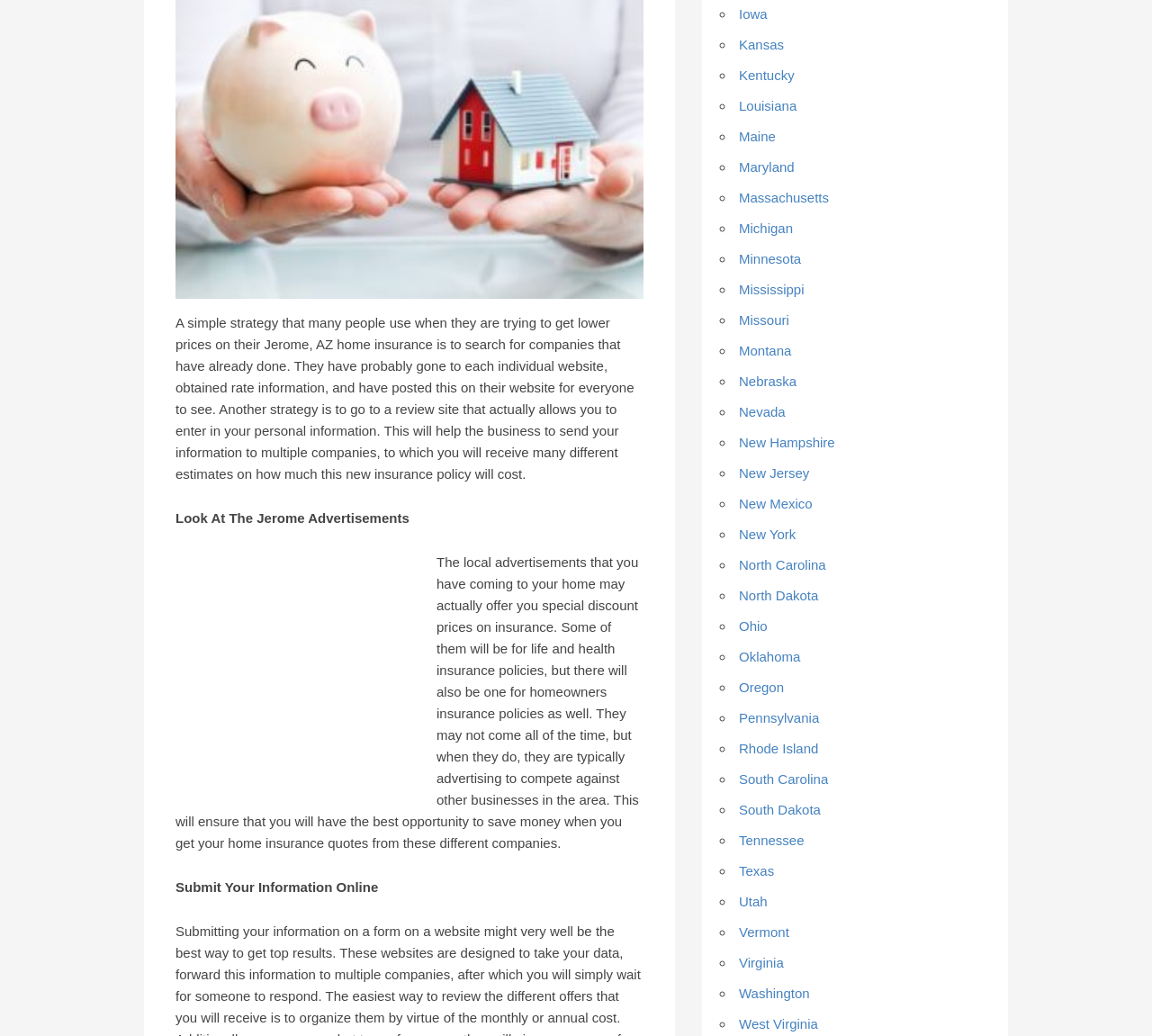Respond concisely with one word or phrase to the following query:
What is the topic of the webpage?

Home insurance